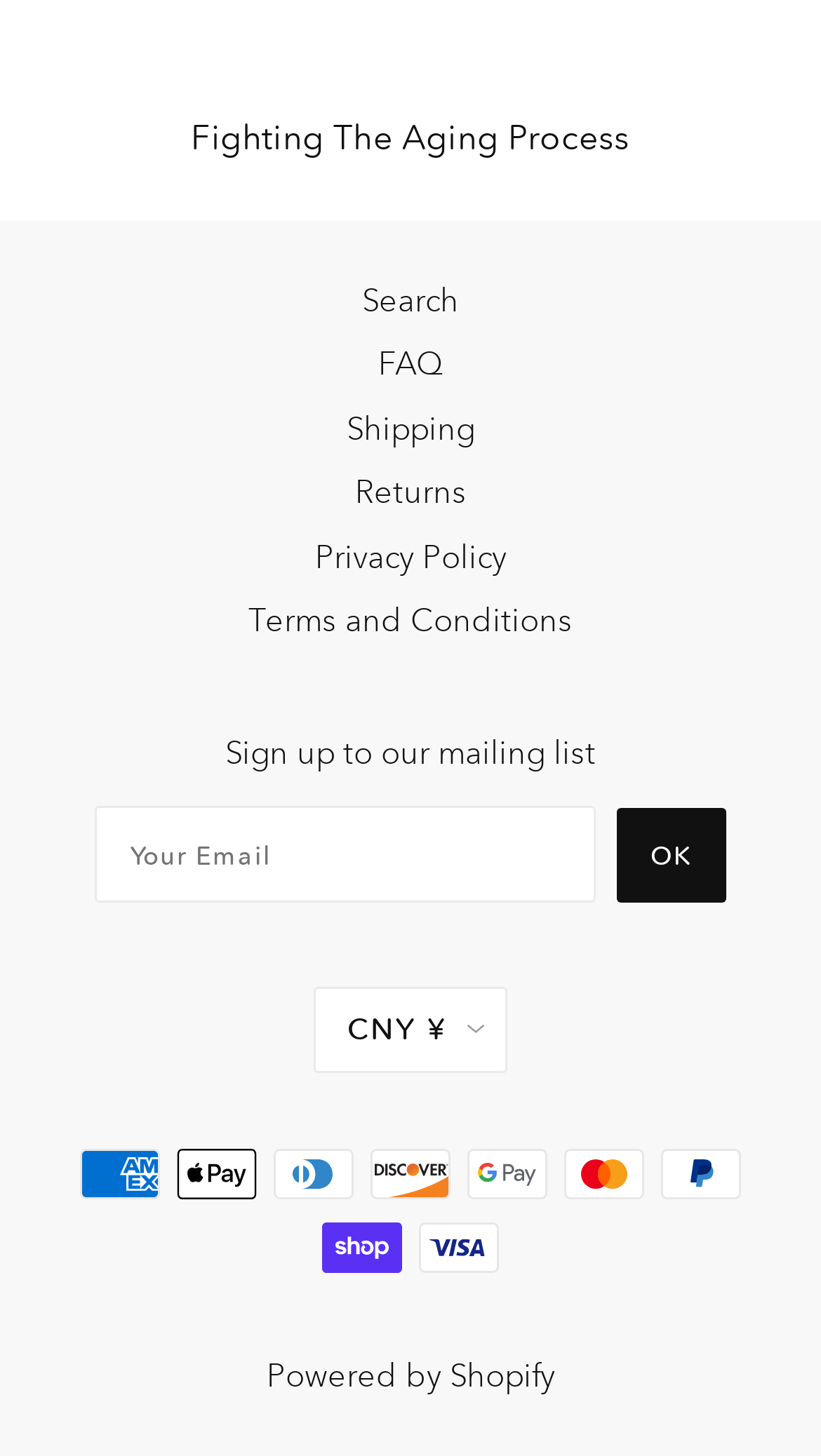Predict the bounding box coordinates of the area that should be clicked to accomplish the following instruction: "Sign up to the mailing list". The bounding box coordinates should consist of four float numbers between 0 and 1, i.e., [left, top, right, bottom].

[0.751, 0.555, 0.885, 0.62]